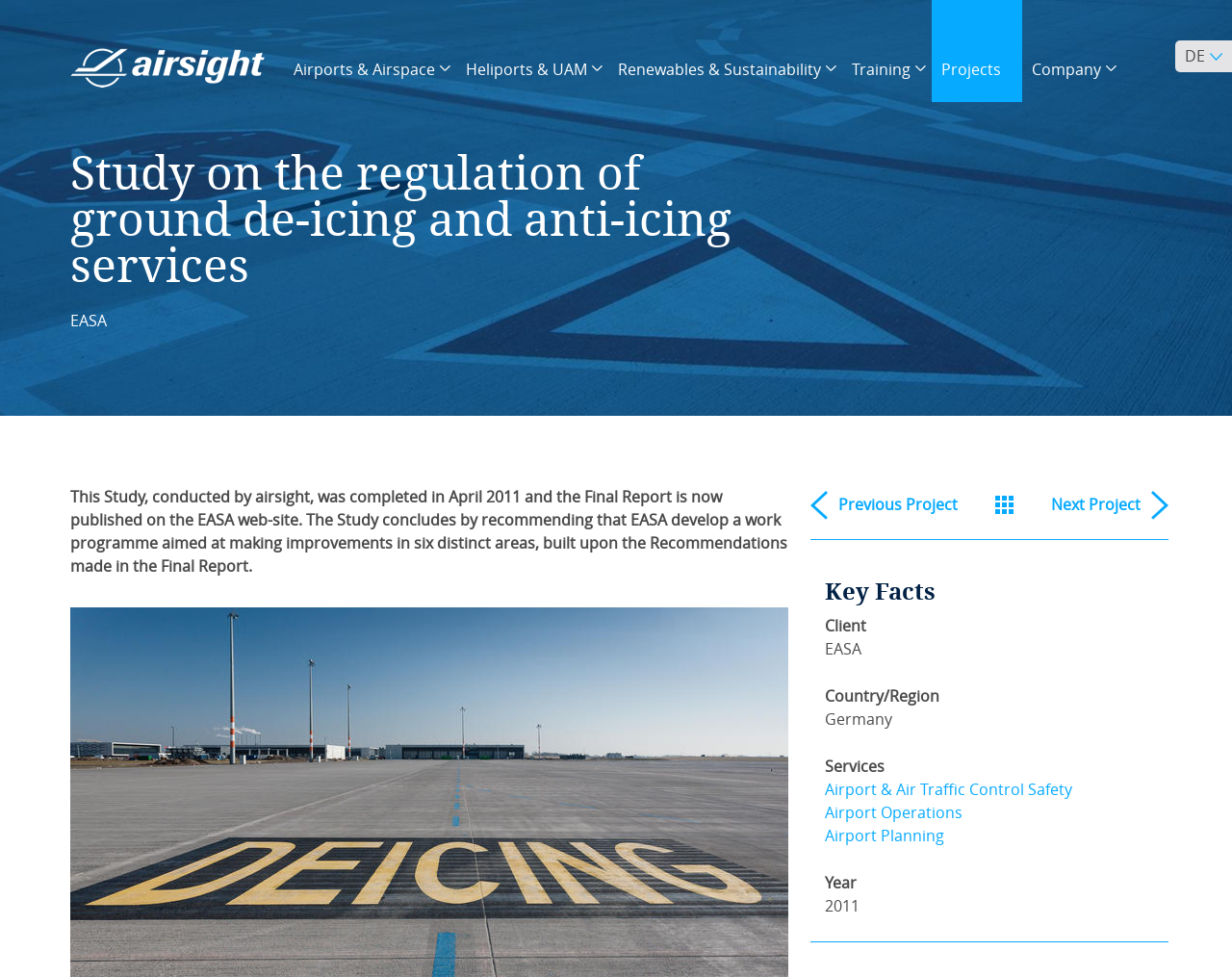Identify the bounding box coordinates of the section that should be clicked to achieve the task described: "Learn about Airport & Air Traffic Control Safety".

[0.67, 0.799, 0.87, 0.817]